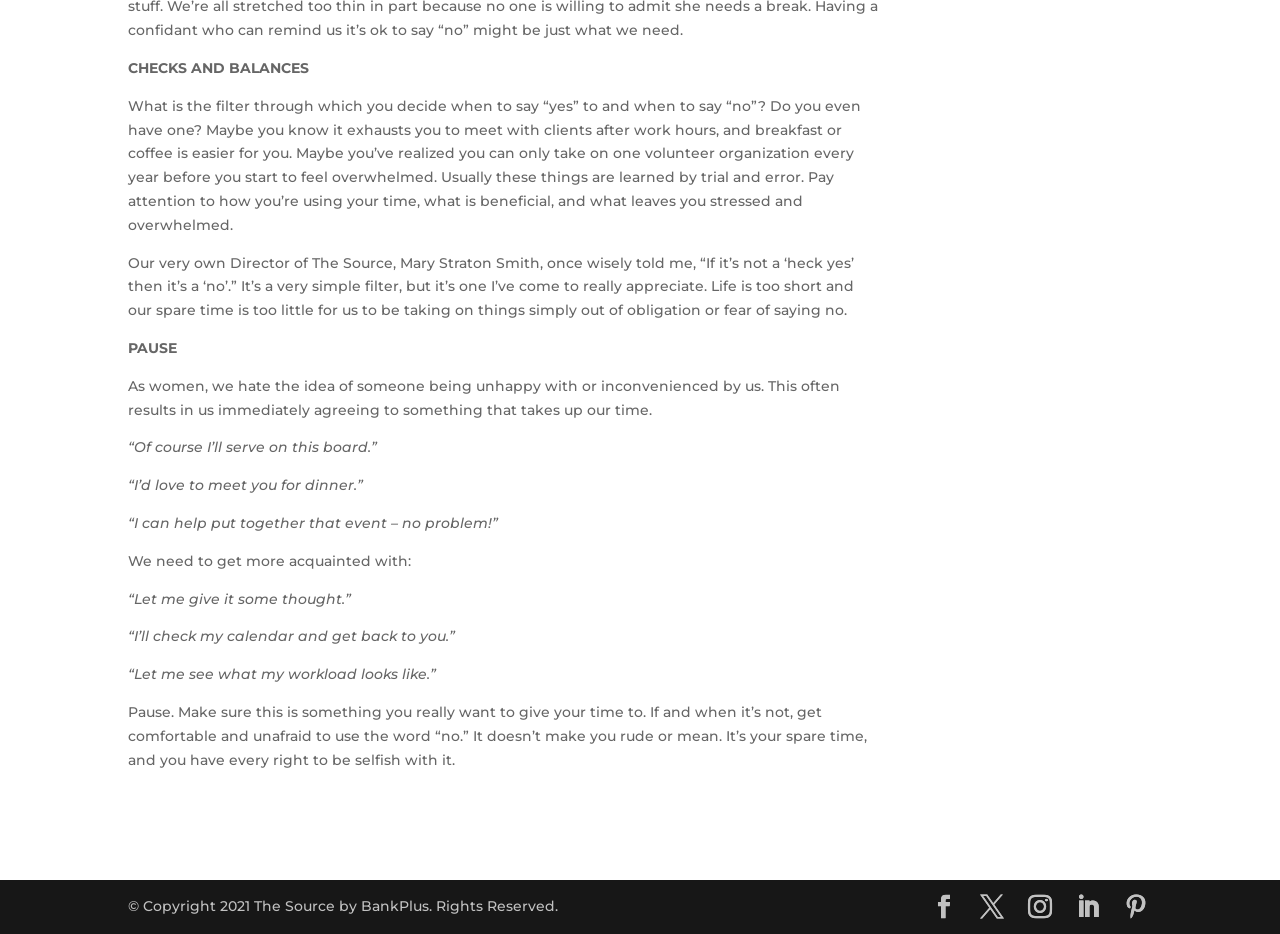Who is quoted in the article?
Using the image, provide a concise answer in one word or a short phrase.

Mary Straton Smith